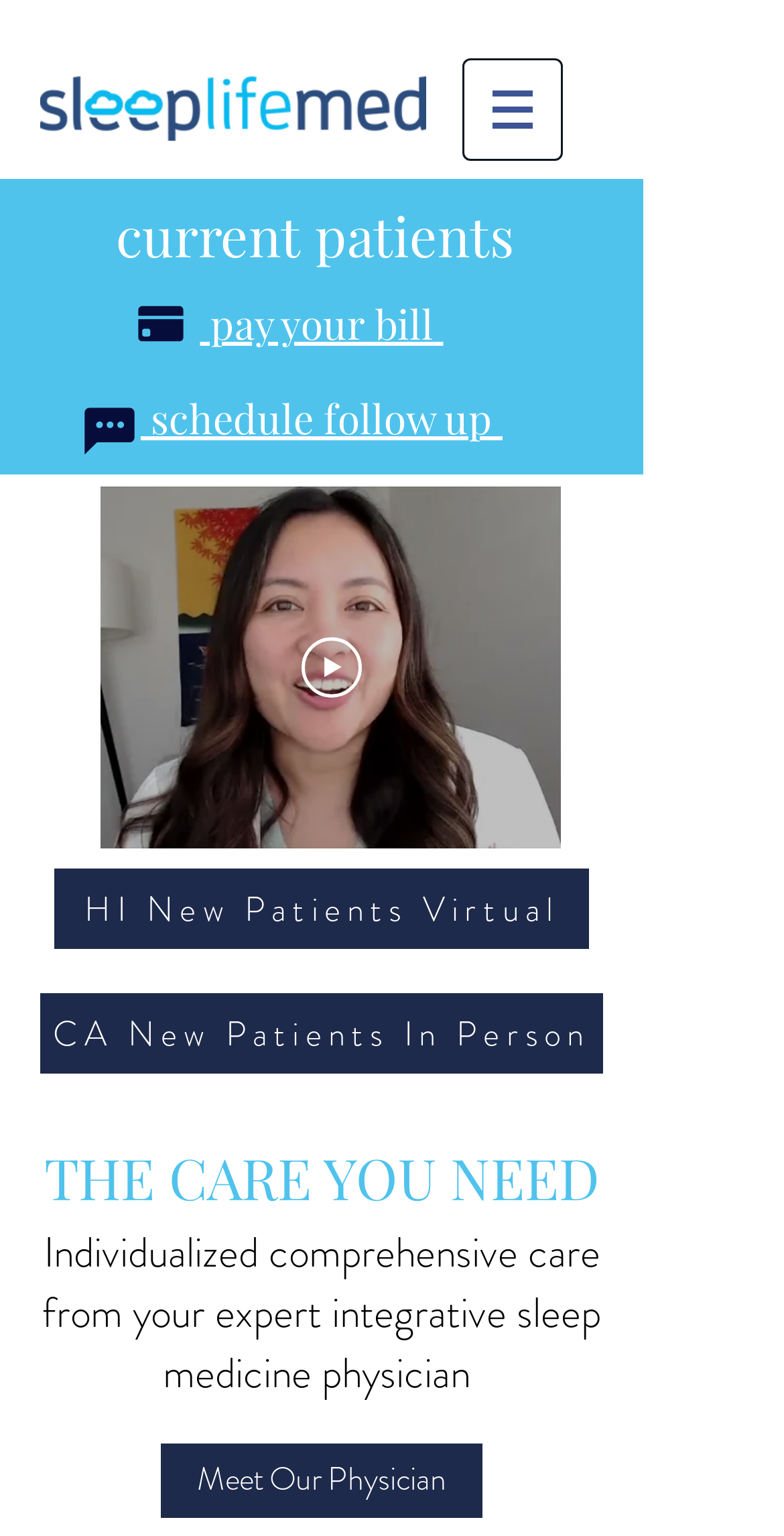What is the topic of the video?
Craft a detailed and extensive response to the question.

The topic of the video is inferred from the context of the webpage, which is about sleep medicine and therapy. The video is likely to be related to sleep therapy.